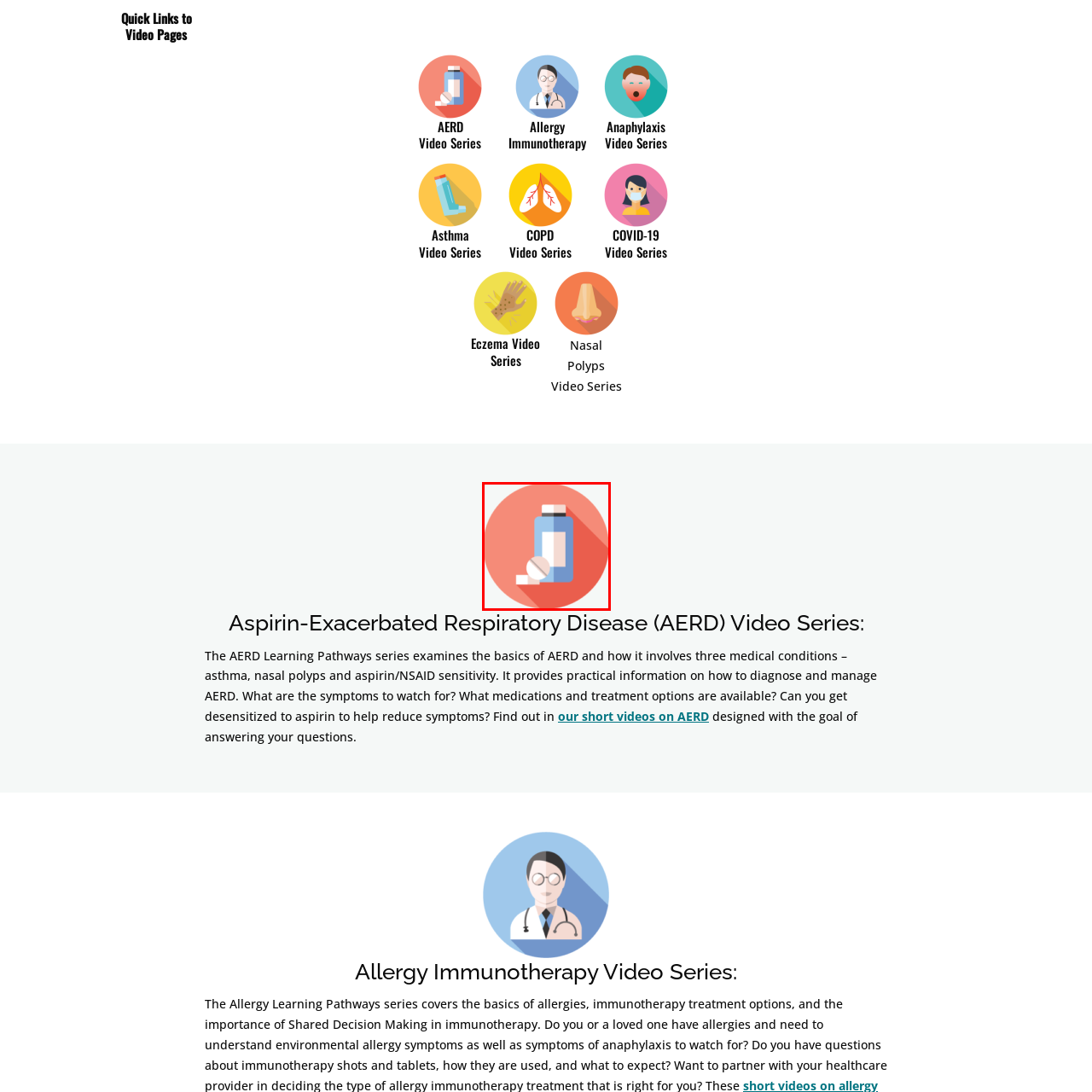Focus on the section within the red boundary and provide a detailed description.

The image features a stylized icon of an aspirin bottle, set against a vibrant circular background. This illustration is designed to represent the "Aspirin-Exacerbated Respiratory Disease (AERD) Video Series." The series aims to educate viewers about AERD, which involves hypertension of asthma, nasal polyps, and sensitivity to aspirin and NSAIDs. The icon serves as a visual cue for the series, inviting users to explore practical information regarding diagnosis, management, symptoms, and treatment options related to AERD. This educational initiative is especially important for understanding the interplay of these medical conditions and the role of aspirin in managing symptoms.